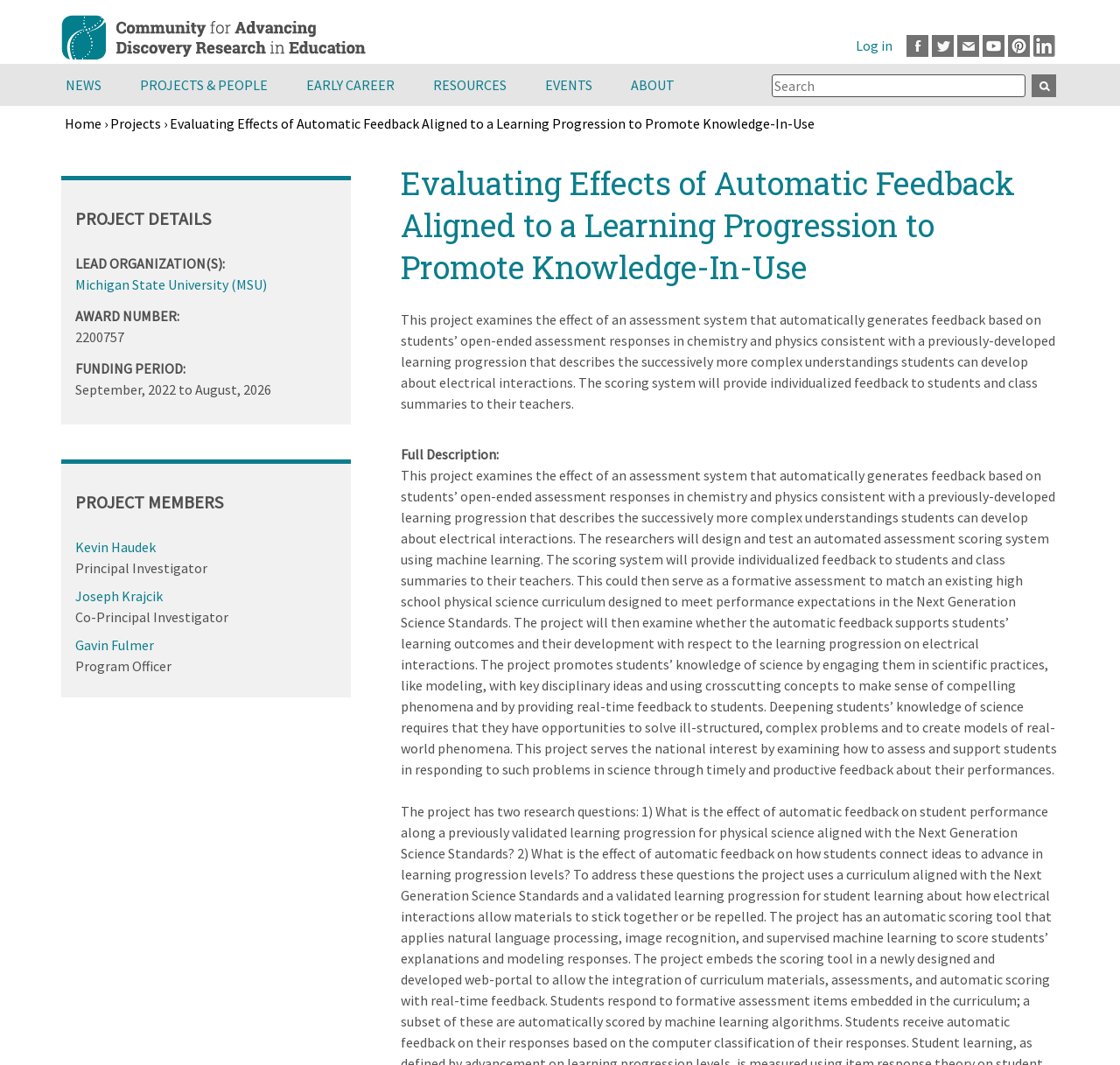Kindly provide the bounding box coordinates of the section you need to click on to fulfill the given instruction: "Learn more about 'Precision Farming Takes a Leap Forward with Soil Sensor Innovation'".

None